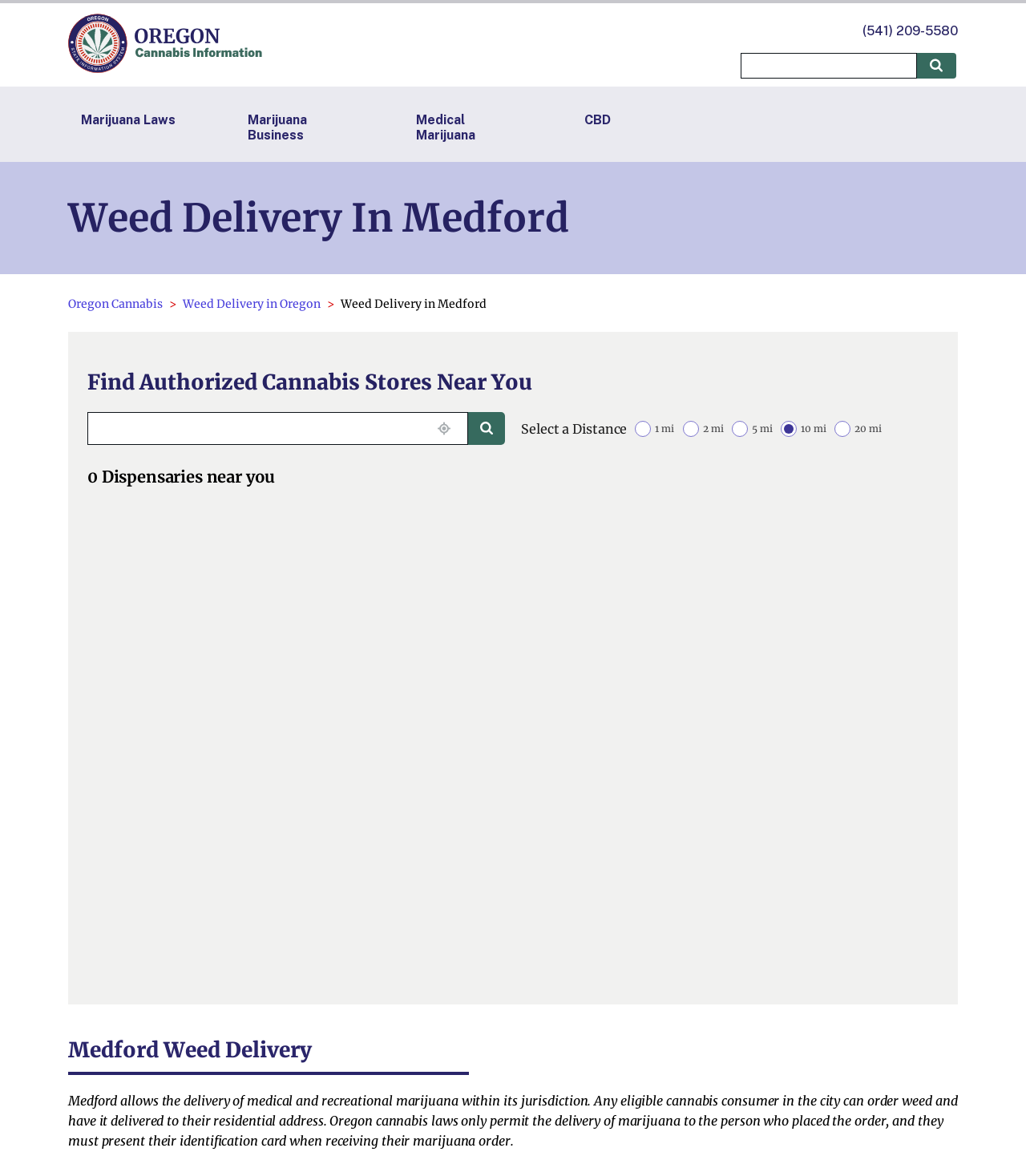Find and extract the text of the primary heading on the webpage.

Weed Delivery In Medford